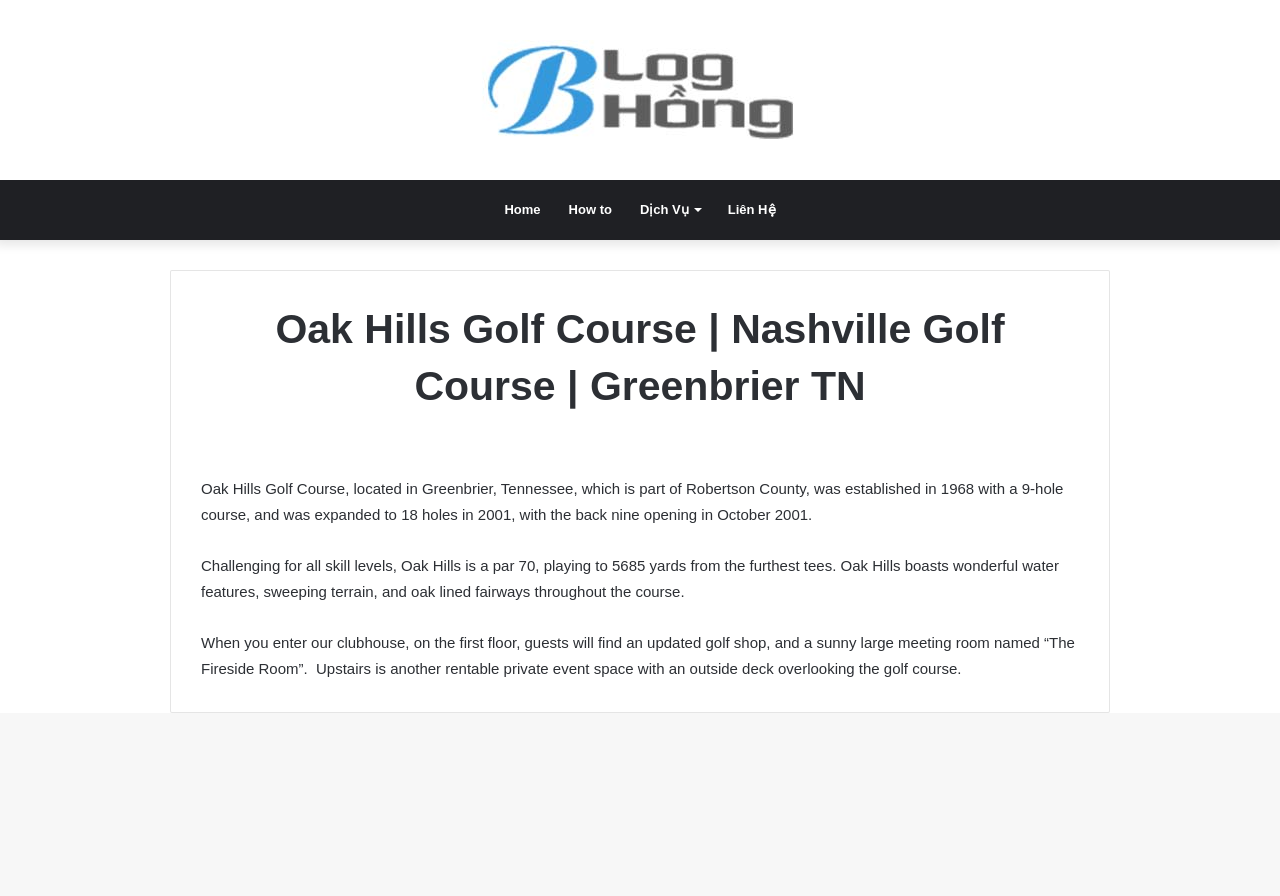What is the feature of the private event space upstairs?
Please look at the screenshot and answer in one word or a short phrase.

outside deck overlooking the golf course